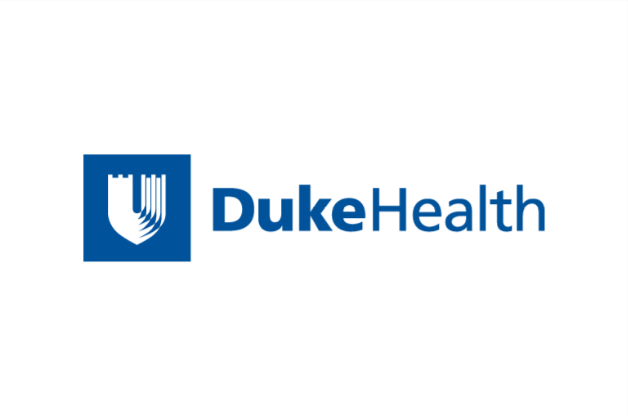What is the primary color of the logo?
From the image, provide a succinct answer in one word or a short phrase.

Blue